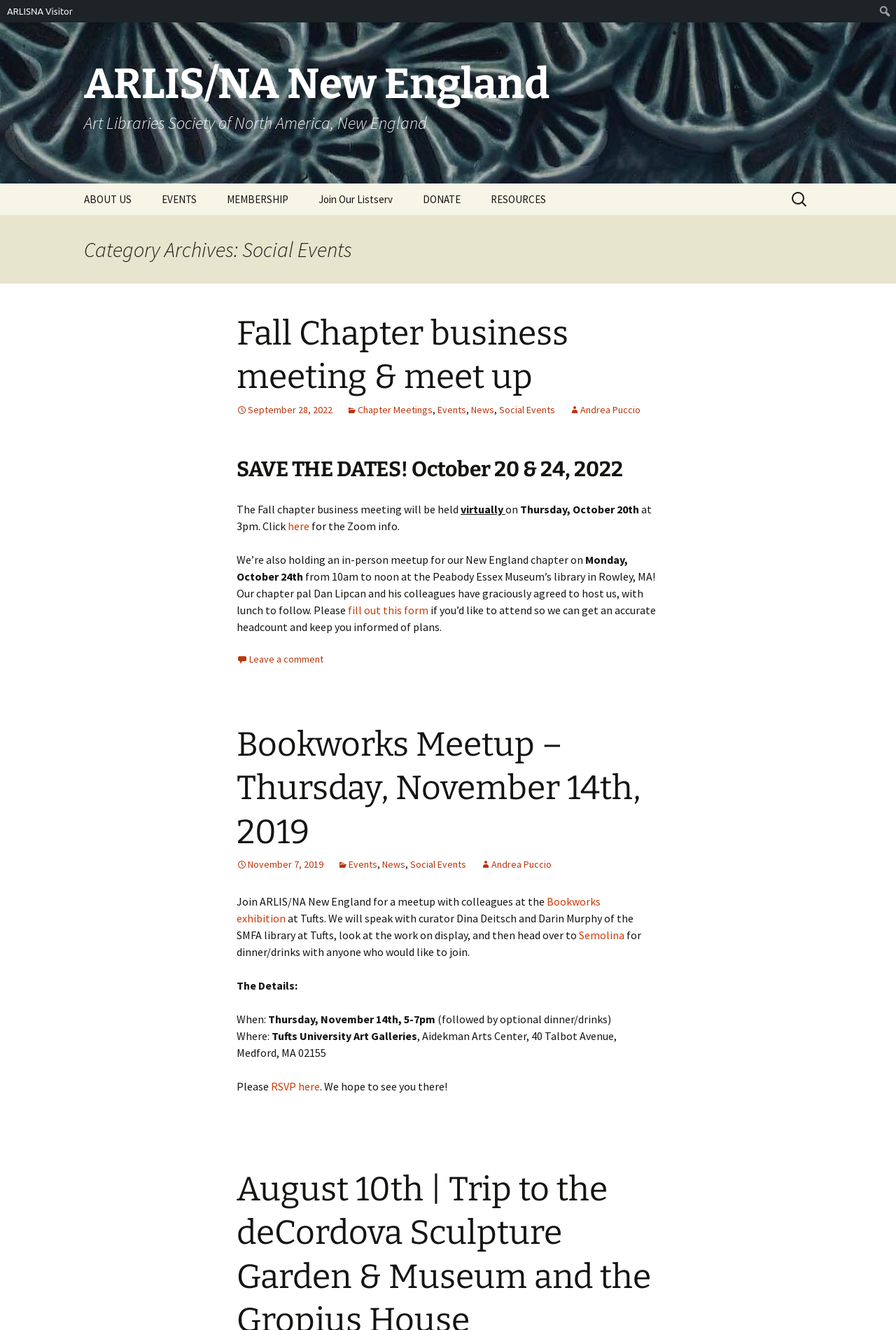Locate the bounding box coordinates of the clickable area to execute the instruction: "Go to ABOUT US page". Provide the coordinates as four float numbers between 0 and 1, represented as [left, top, right, bottom].

[0.078, 0.138, 0.162, 0.162]